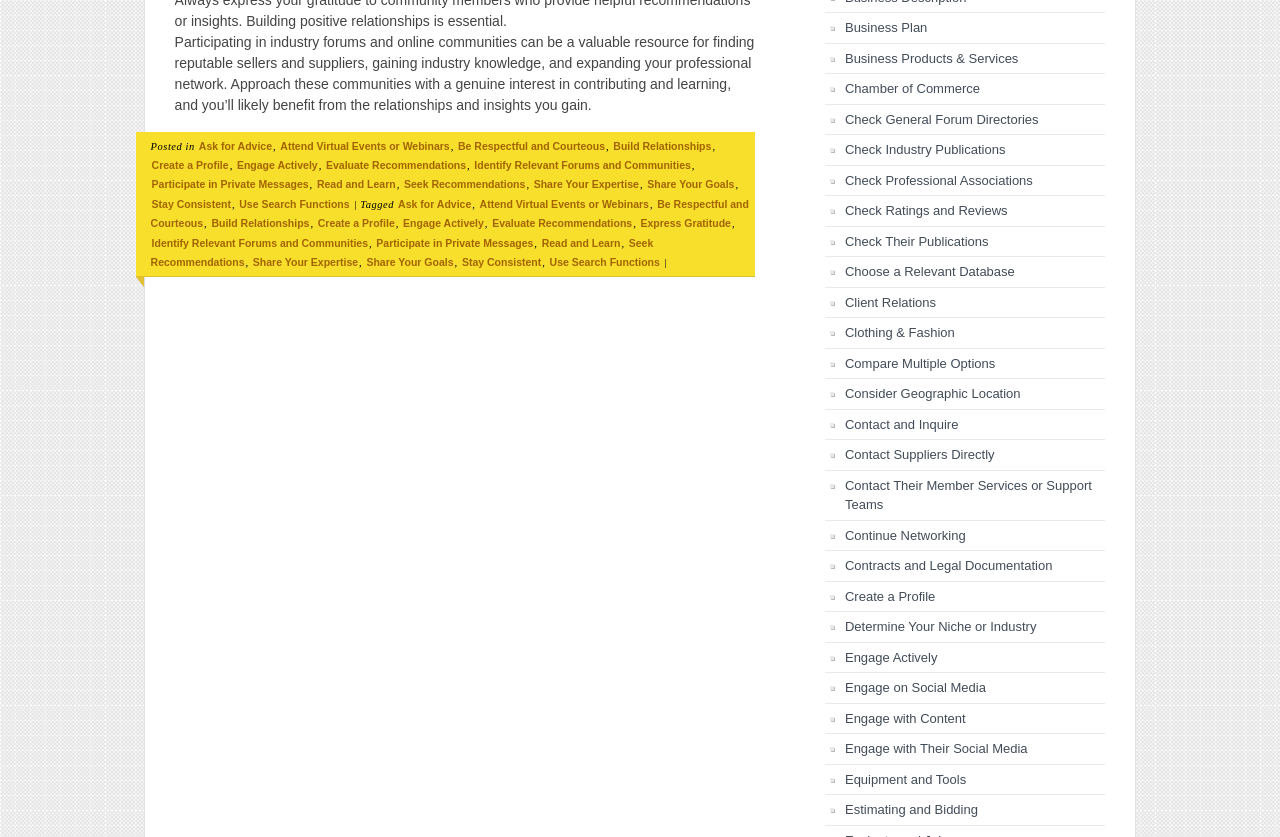Respond to the question below with a single word or phrase: What is the purpose of seeking recommendations?

Finding suppliers